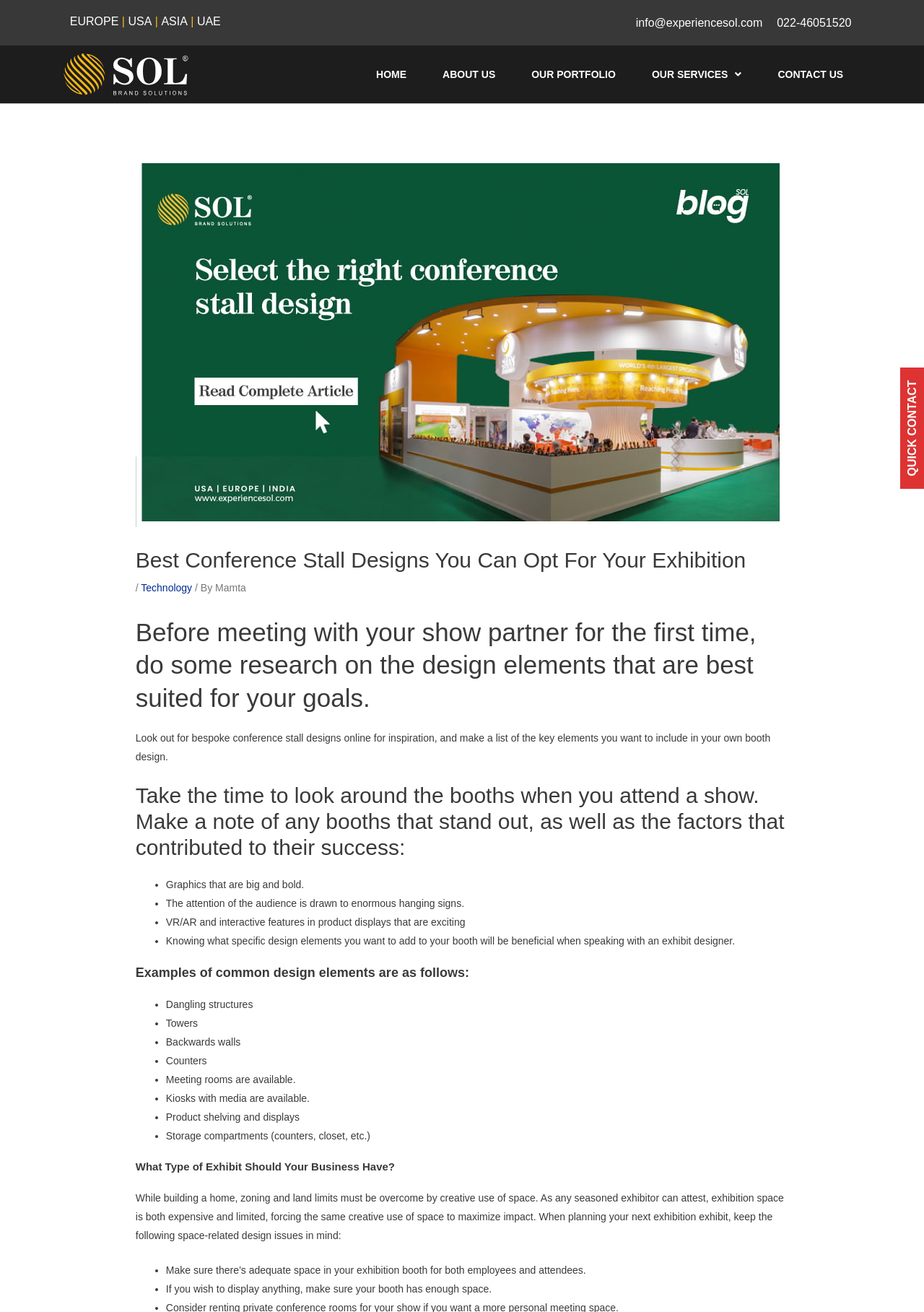Please find the bounding box coordinates of the section that needs to be clicked to achieve this instruction: "Fill out the contact form".

[0.211, 0.271, 0.789, 0.434]